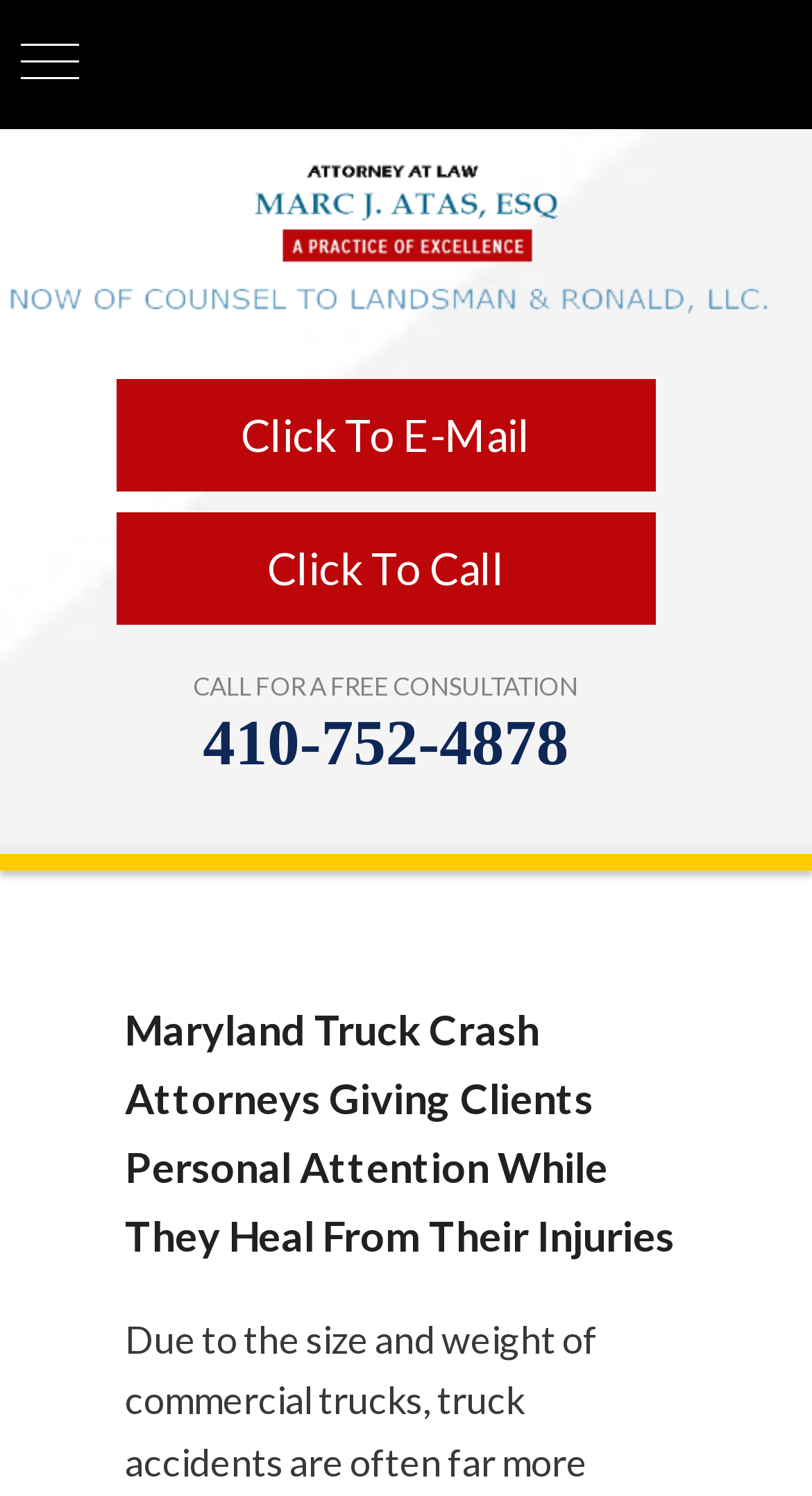Determine the bounding box for the described HTML element: "410-752-4878". Ensure the coordinates are four float numbers between 0 and 1 in the format [left, top, right, bottom].

[0.25, 0.472, 0.7, 0.52]